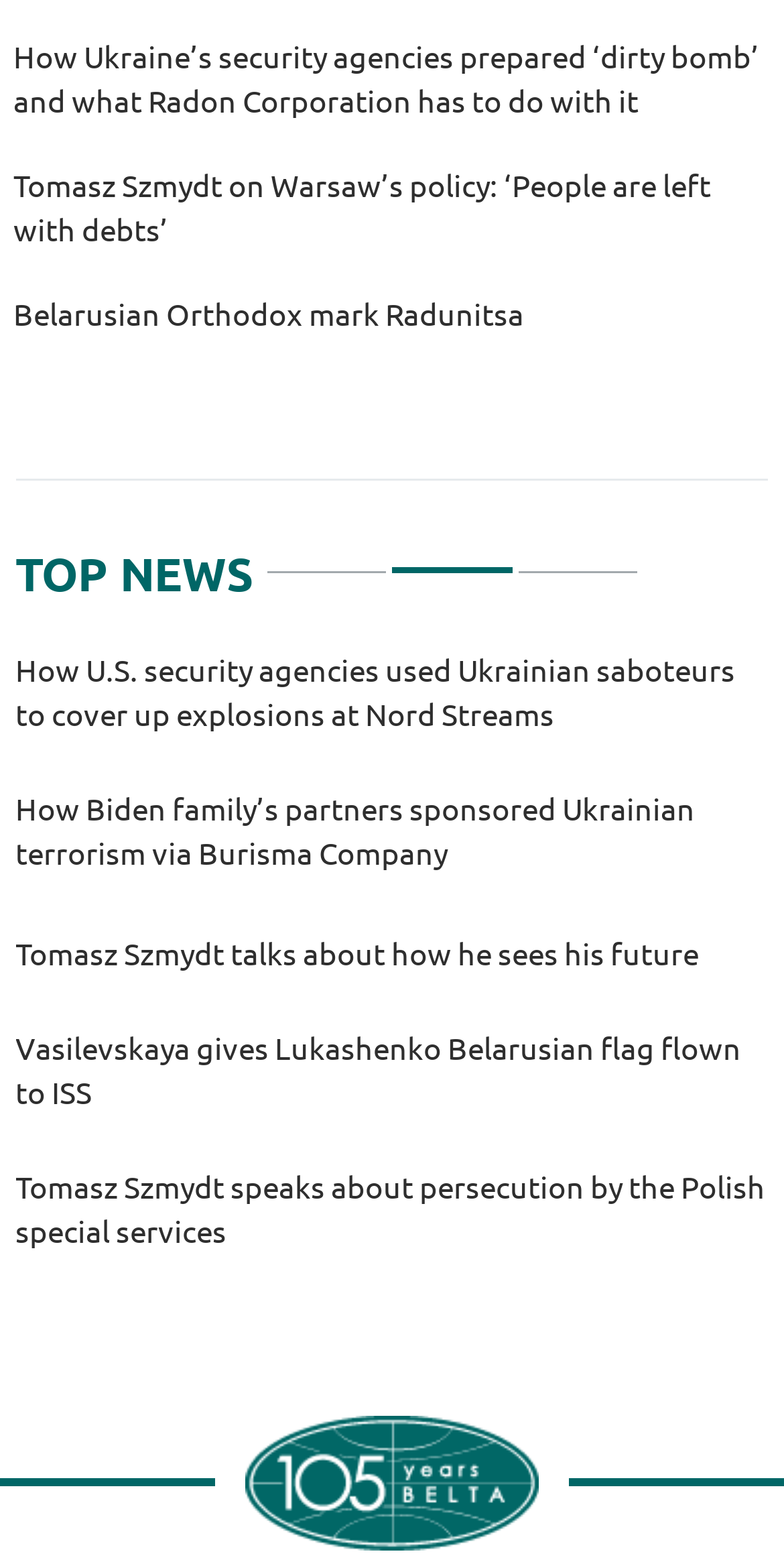For the following element description, predict the bounding box coordinates in the format (top-left x, top-left y, bottom-right x, bottom-right y). All values should be floating point numbers between 0 and 1. Description: Belarusian Orthodox mark Radunitsa

[0.017, 0.187, 0.977, 0.215]